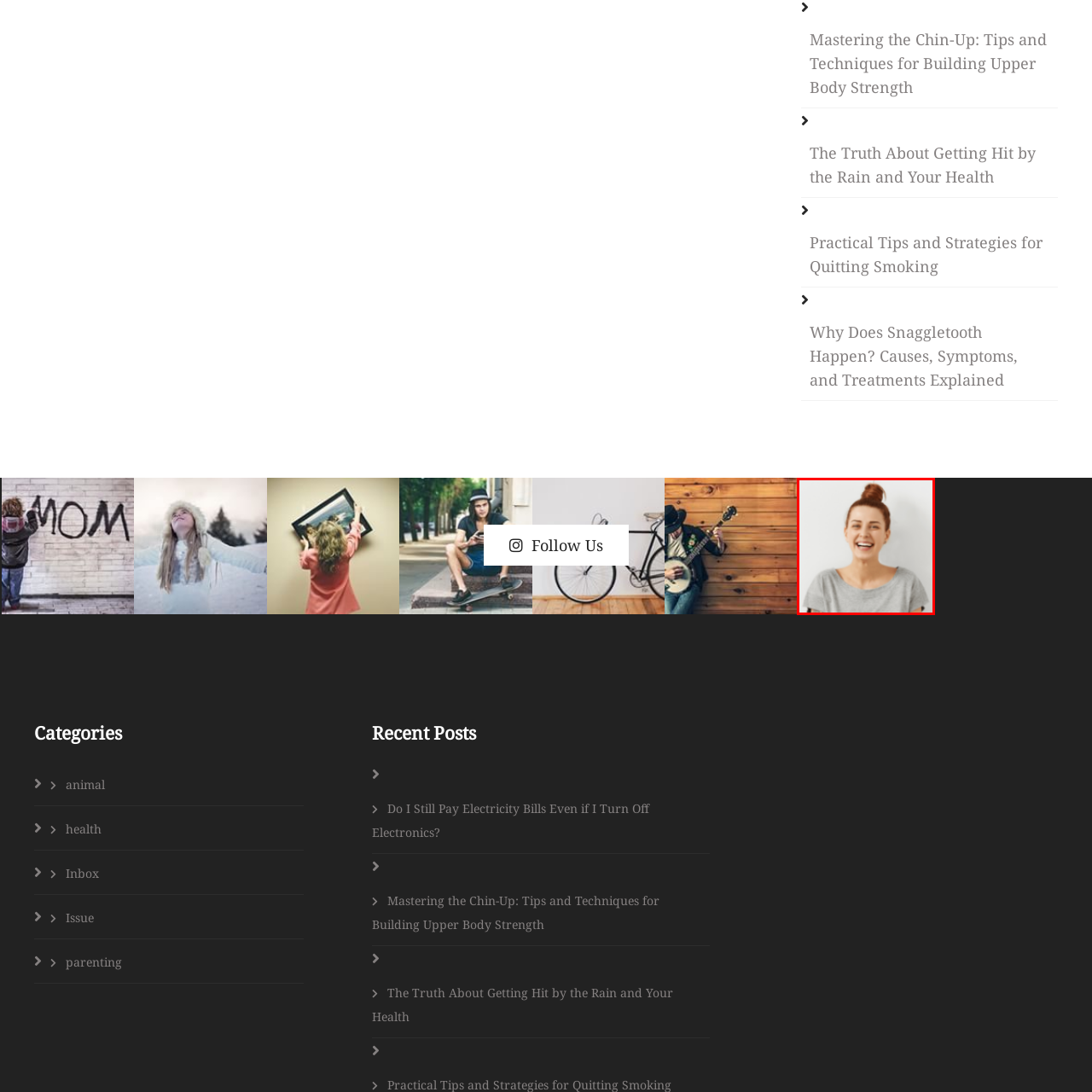Inspect the image bordered by the red bounding box and supply a comprehensive response to the upcoming question based on what you see in the image: Is the background of the image complex?

According to the caption, the background of the image is simple, which implies that it is not complex and allows the woman's happy aura to take center stage.